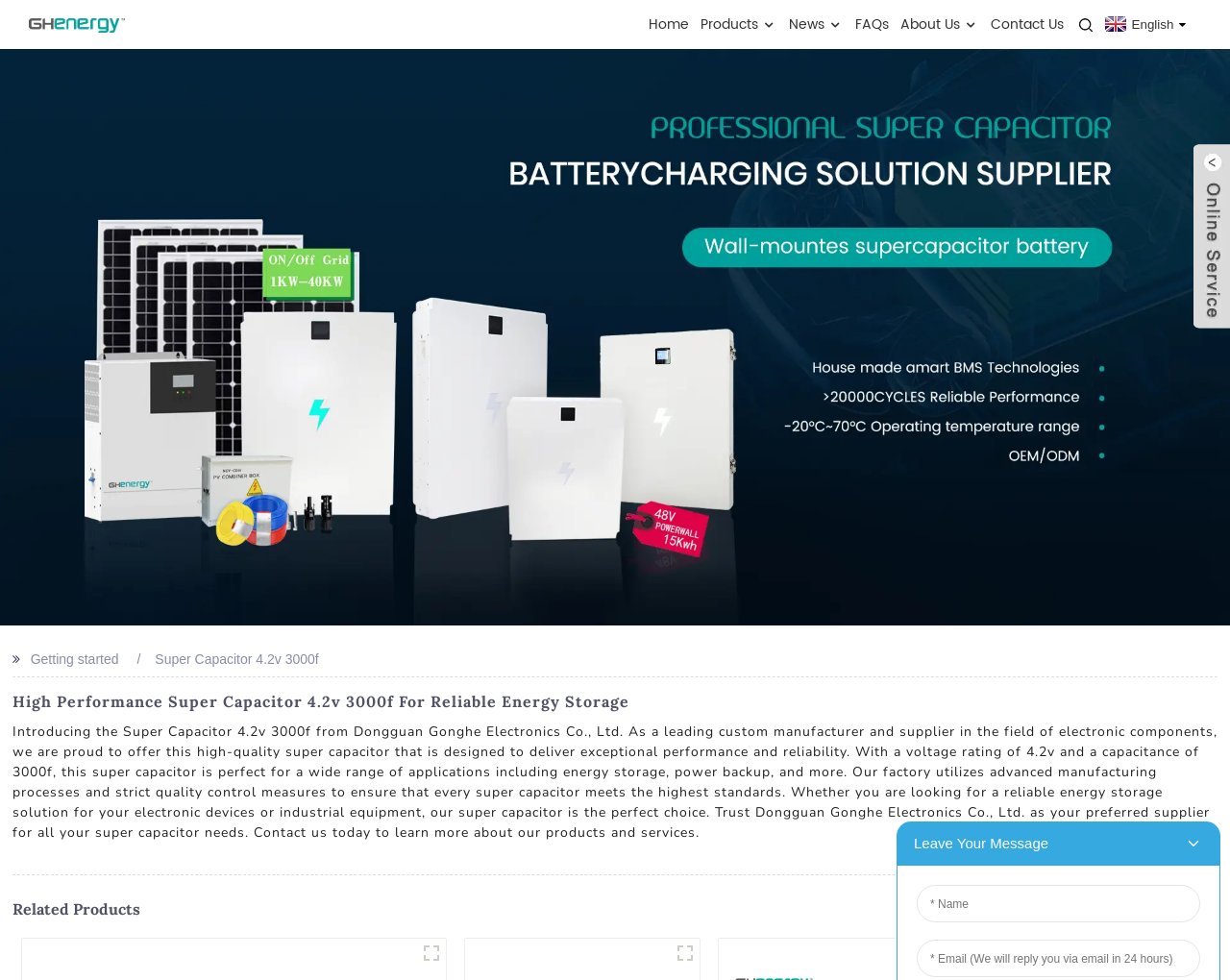What is the capacitance of the super capacitor?
Using the image, elaborate on the answer with as much detail as possible.

I found the capacitance by reading the text on the webpage, specifically in the heading that says 'High Performance Super Capacitor 4.2v 3000f For Reliable Energy Storage'.